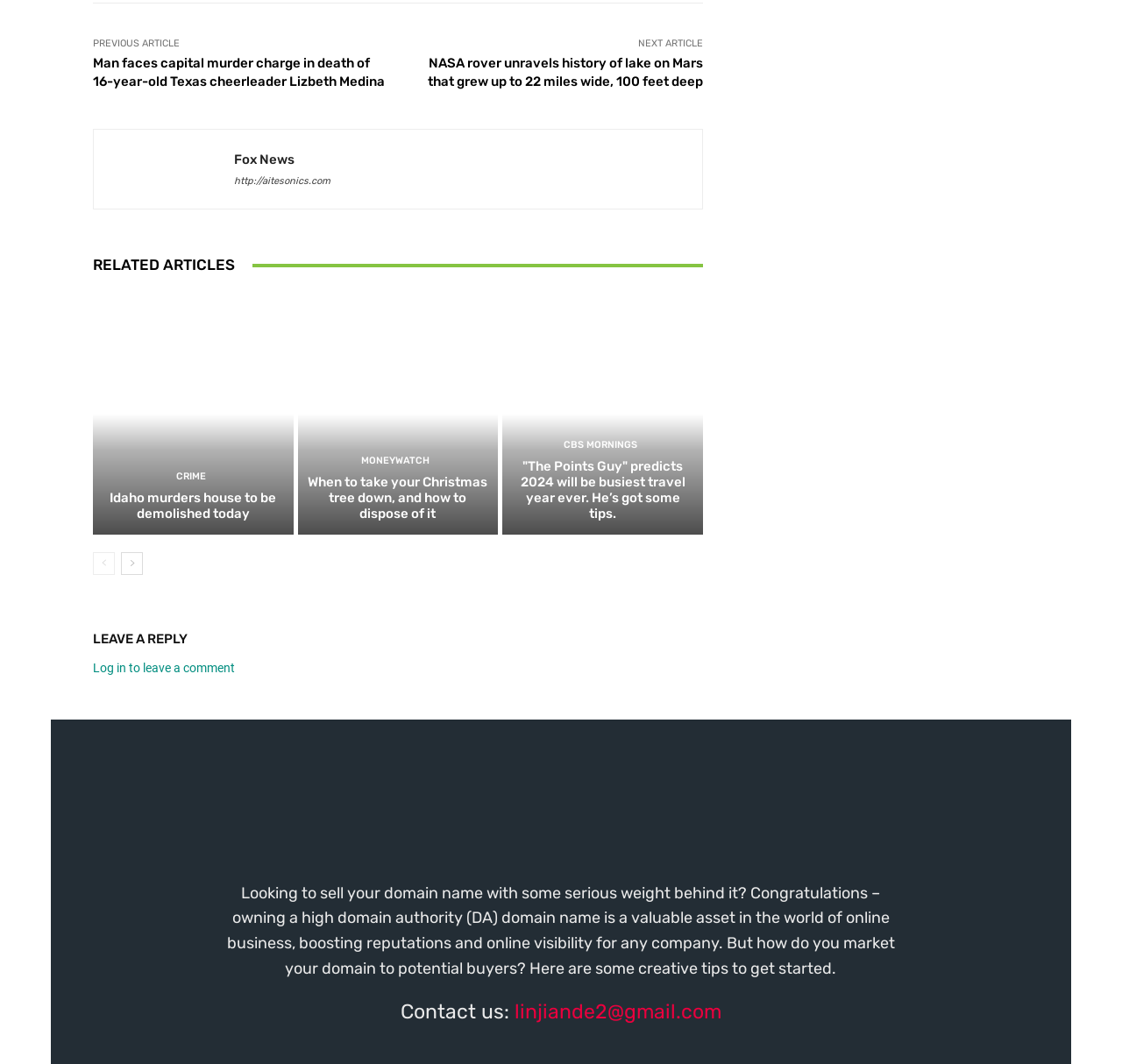What is the name of the news organization?
Based on the image, give a one-word or short phrase answer.

Fox News